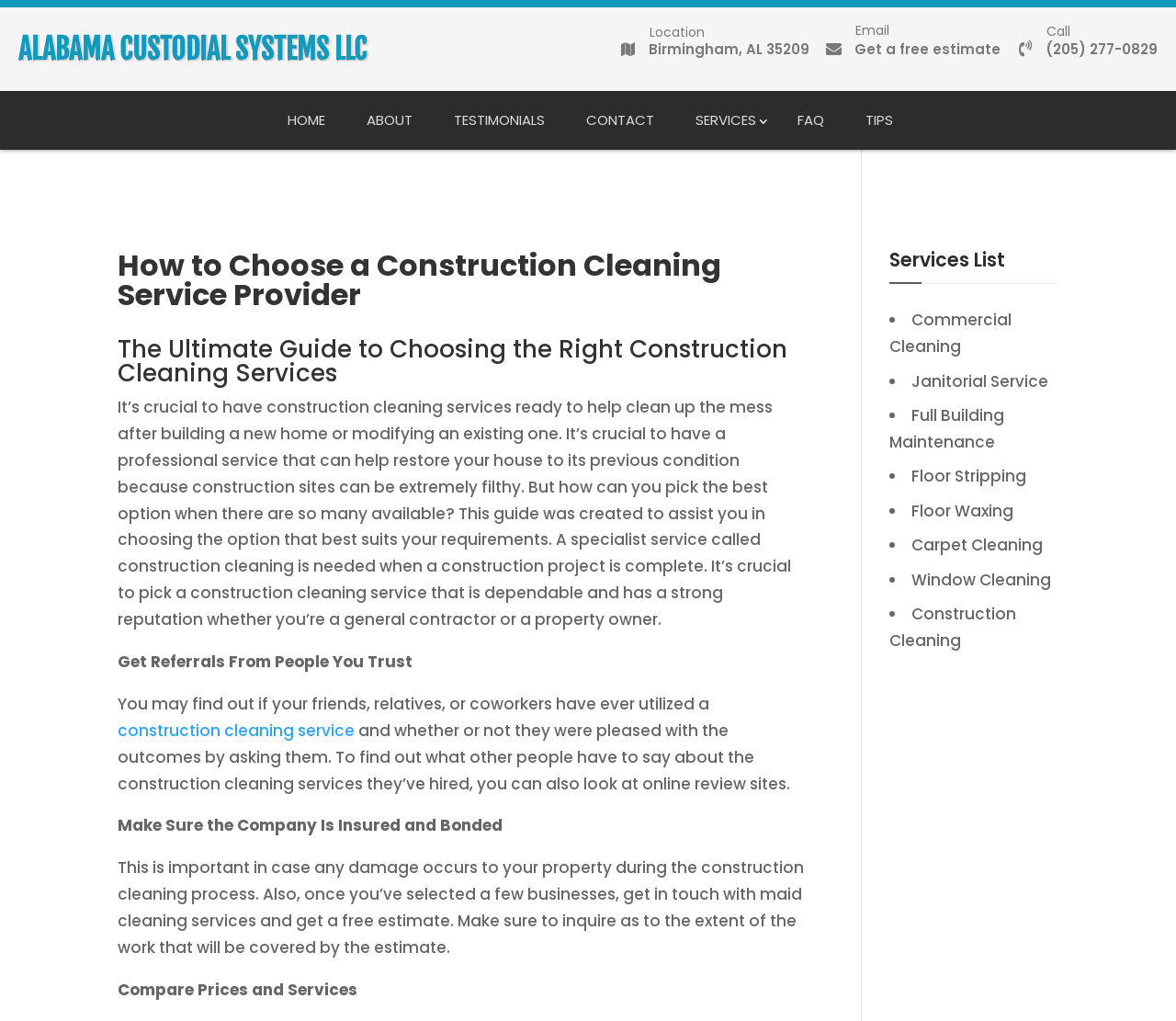What type of services does the company offer?
Make sure to answer the question with a detailed and comprehensive explanation.

I found this answer by looking at the 'Services List' section which lists various services offered by the company, including Commercial Cleaning, Janitorial Service, Full Building Maintenance, and more.